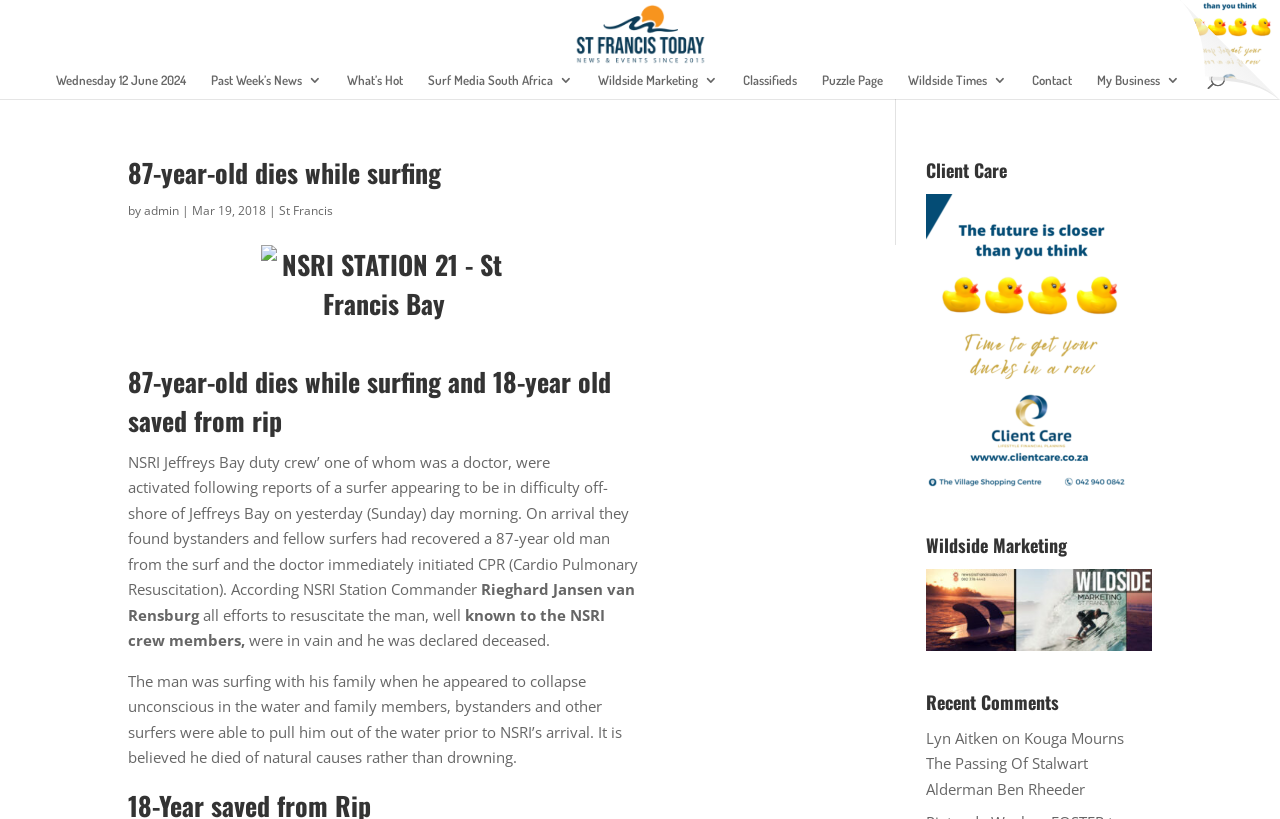Generate the main heading text from the webpage.

87-year-old dies while surfing